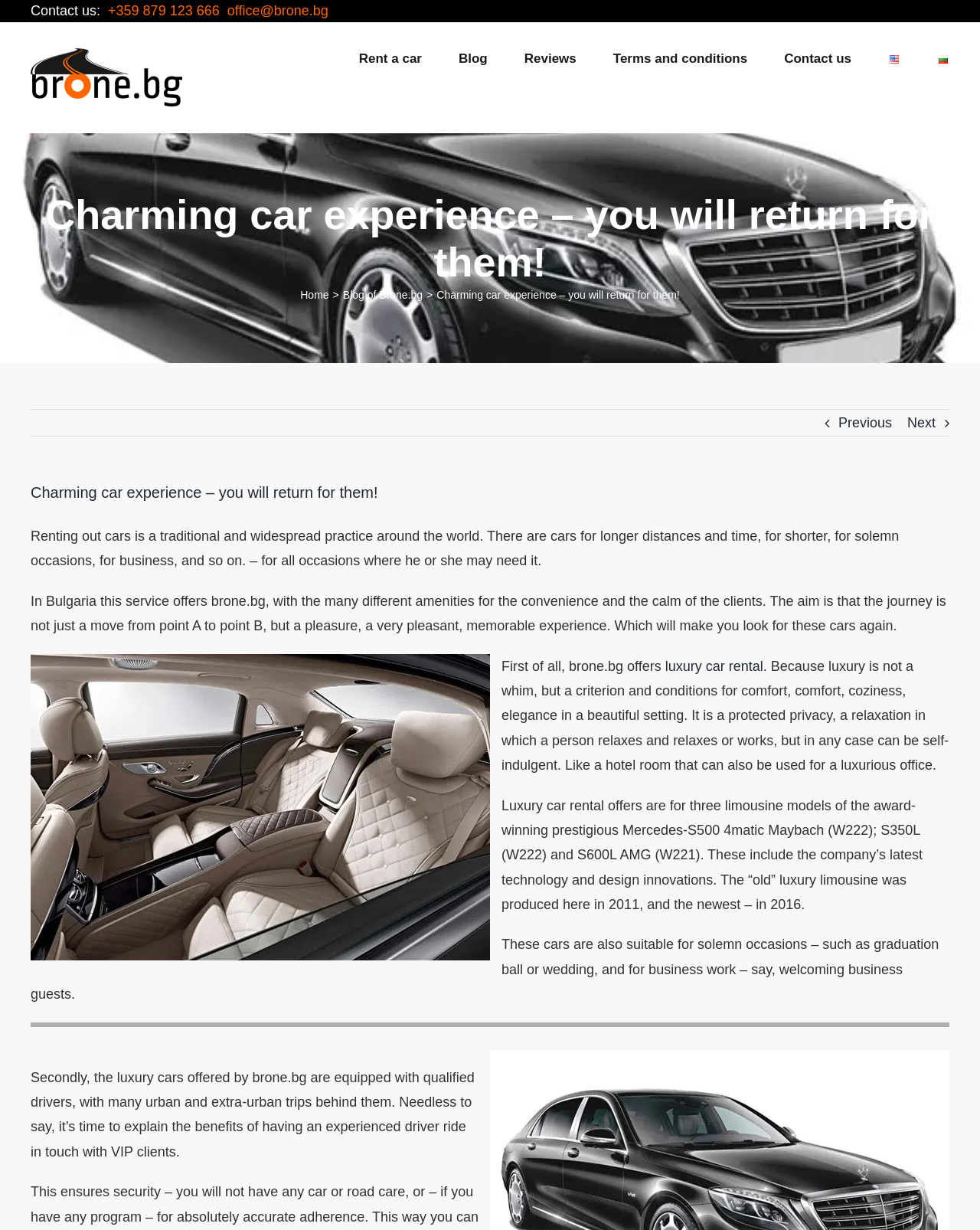Give a one-word or short phrase answer to the question: 
What is the purpose of the drivers provided by Brone.bg?

To ride with VIP clients